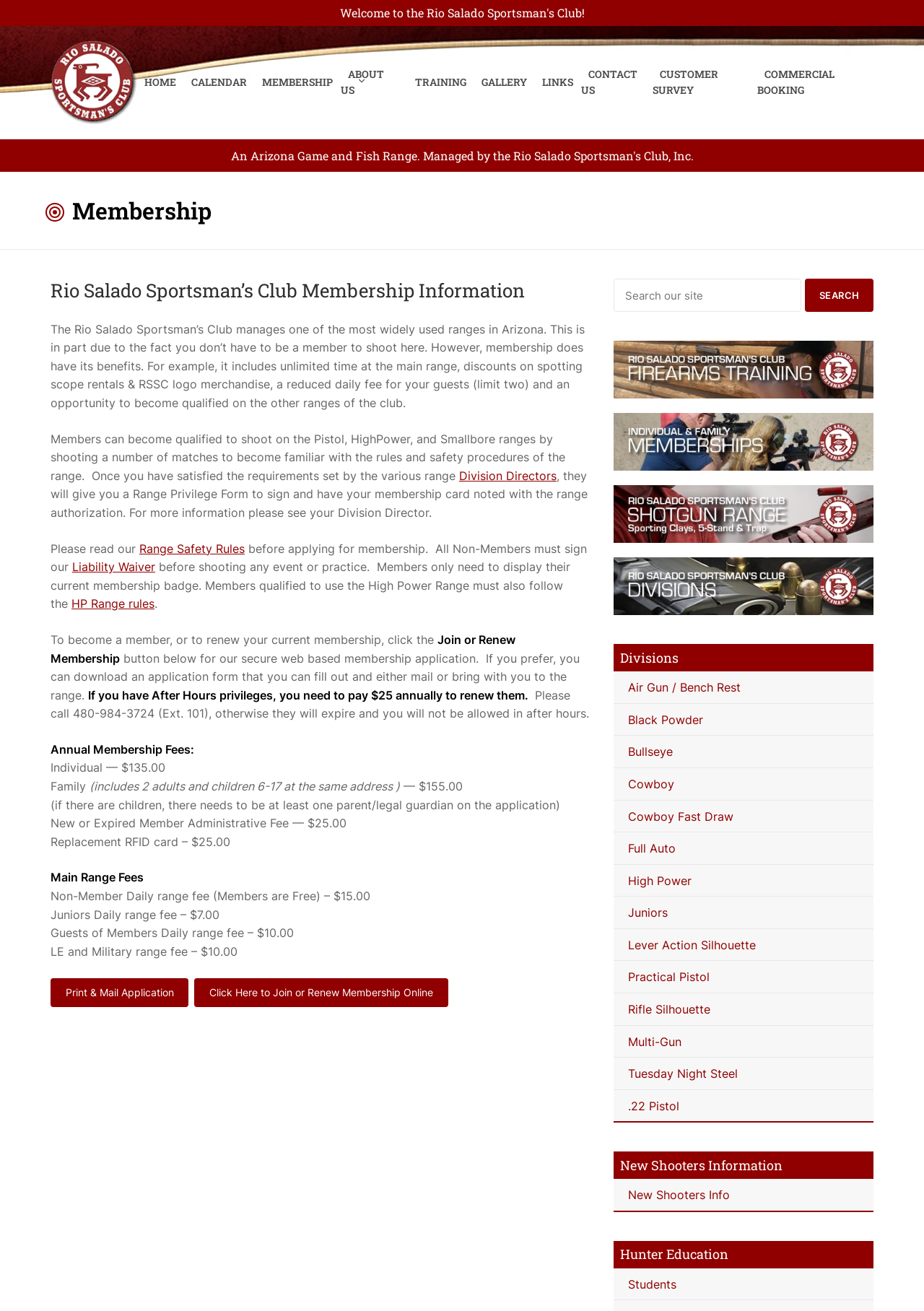Specify the bounding box coordinates of the element's area that should be clicked to execute the given instruction: "Click the 'Join or Renew Membership' button". The coordinates should be four float numbers between 0 and 1, i.e., [left, top, right, bottom].

[0.055, 0.482, 0.558, 0.507]